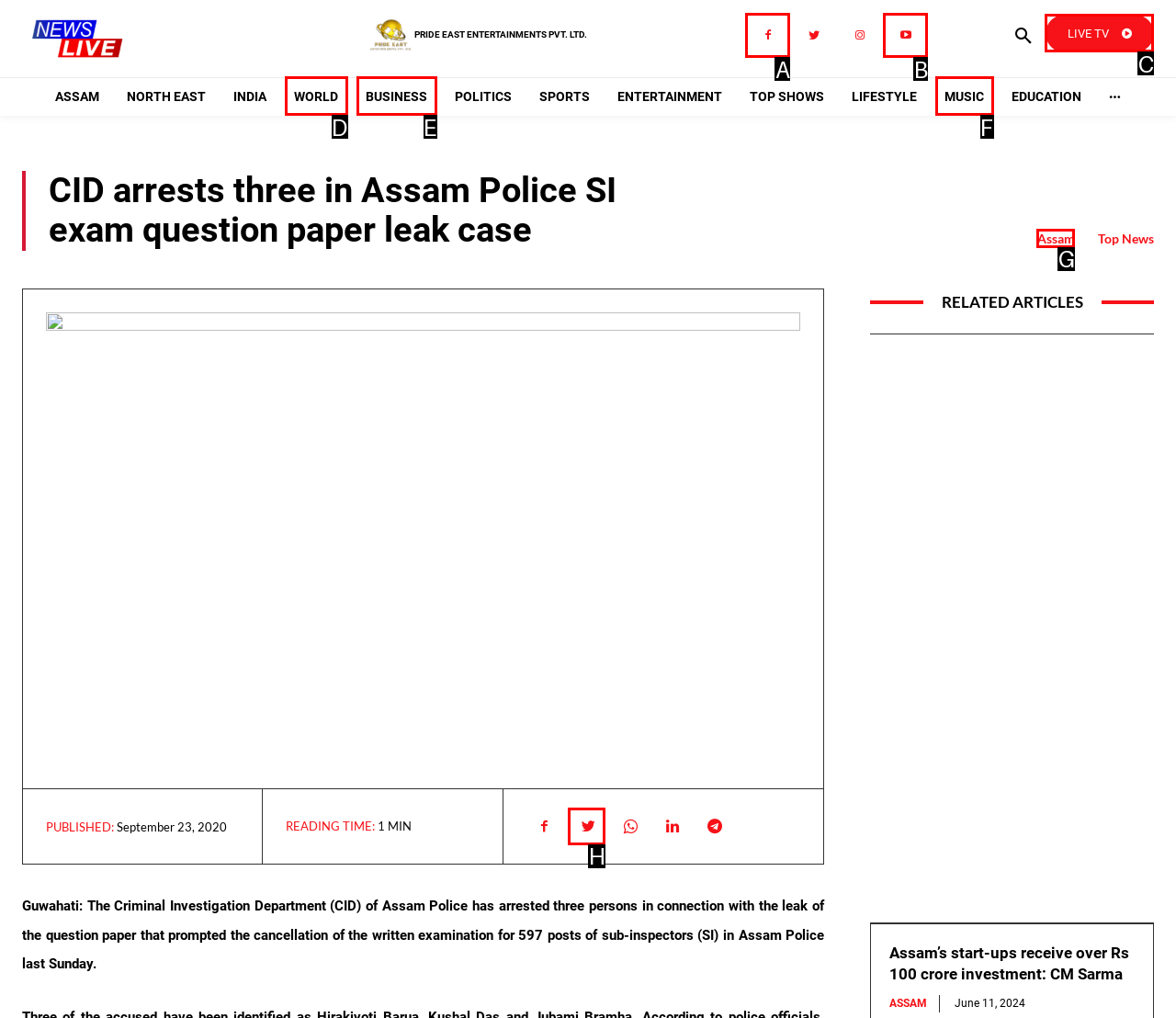Point out the option that best suits the description: Business
Indicate your answer with the letter of the selected choice.

E